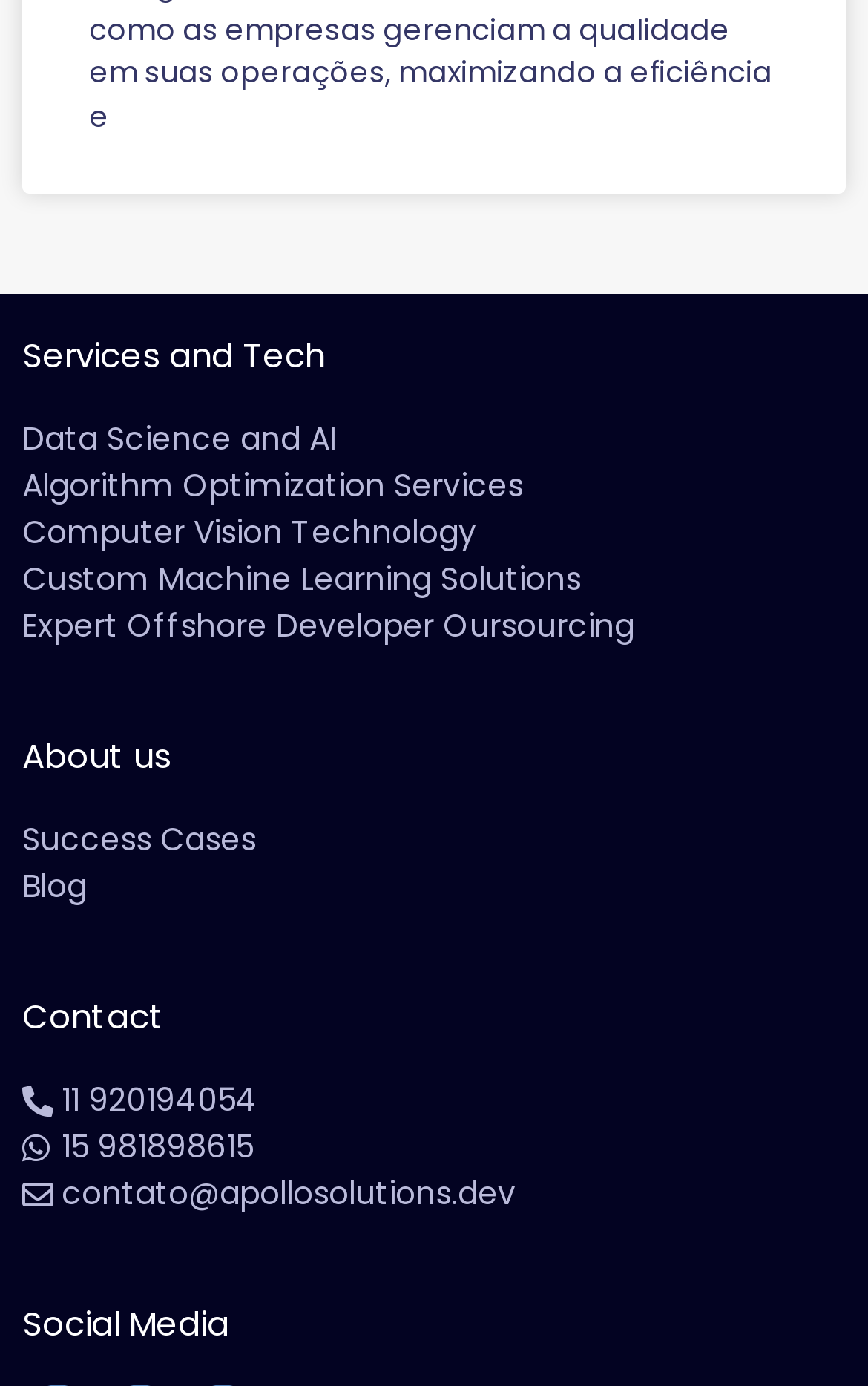Use one word or a short phrase to answer the question provided: 
What is the last section on the webpage?

Social Media